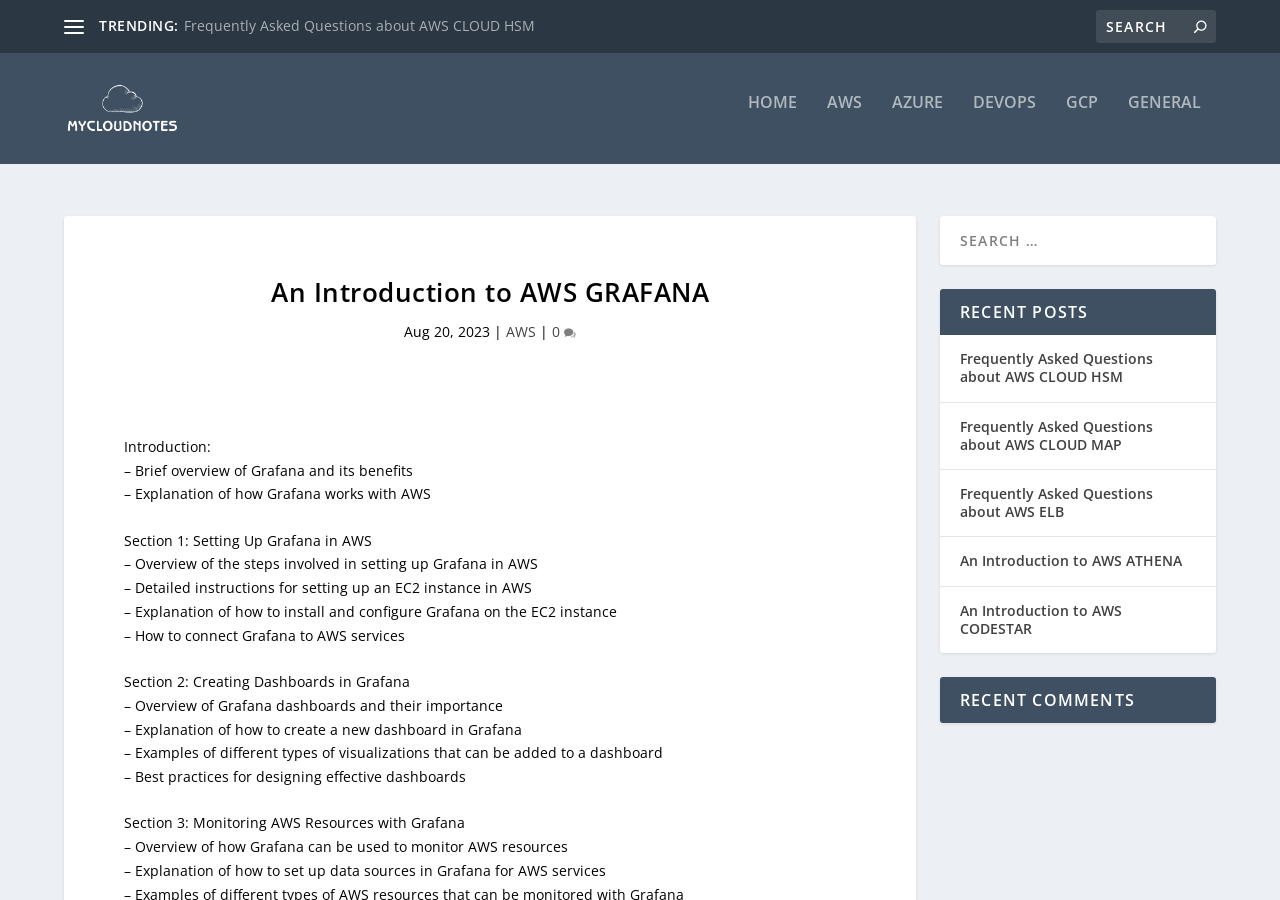Pinpoint the bounding box coordinates of the clickable area necessary to execute the following instruction: "Check comments". The coordinates should be given as four float numbers between 0 and 1, namely [left, top, right, bottom].

[0.734, 0.737, 0.95, 0.789]